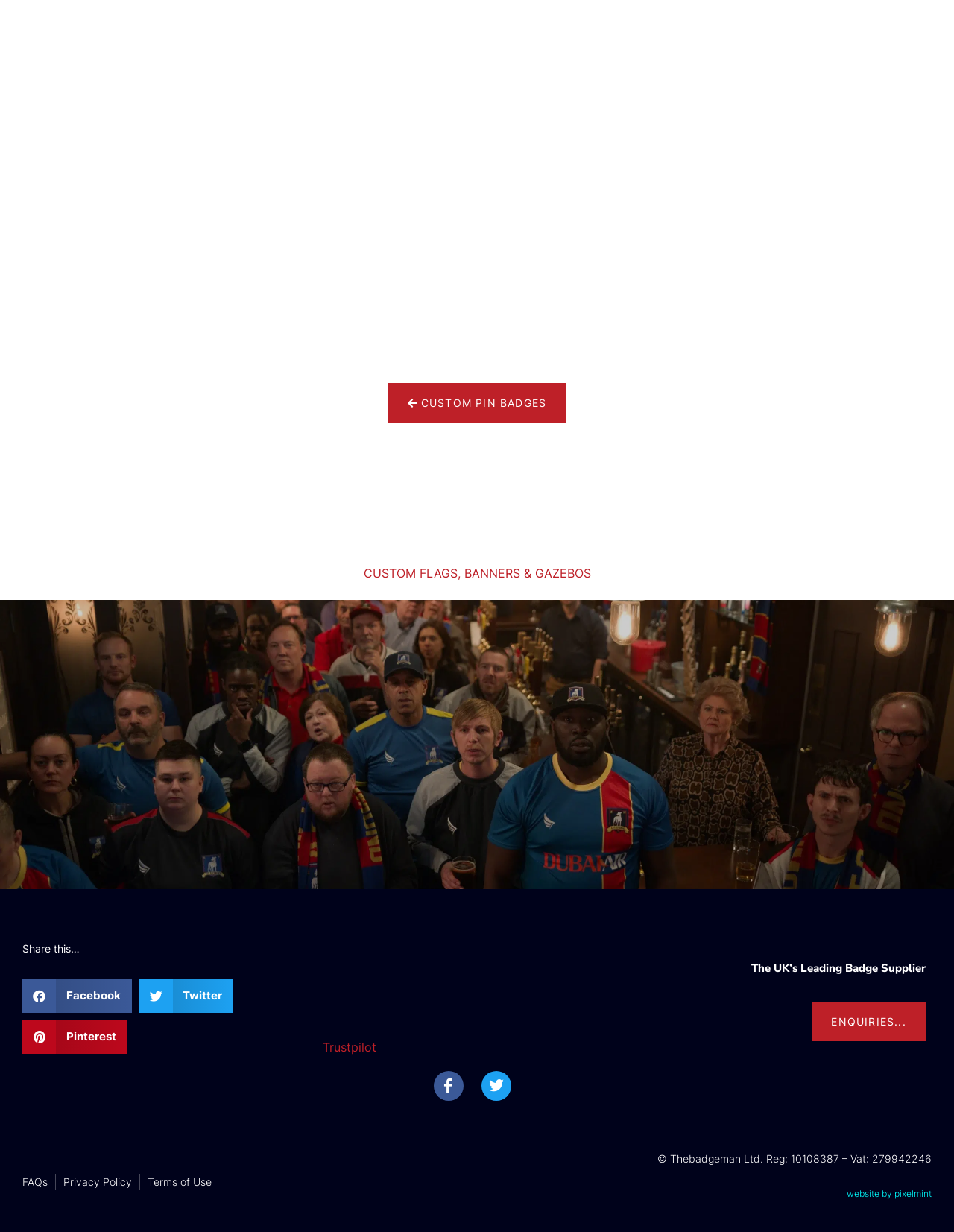Provide the bounding box coordinates for the area that should be clicked to complete the instruction: "Go to ENQUIRIES...".

[0.851, 0.813, 0.97, 0.845]